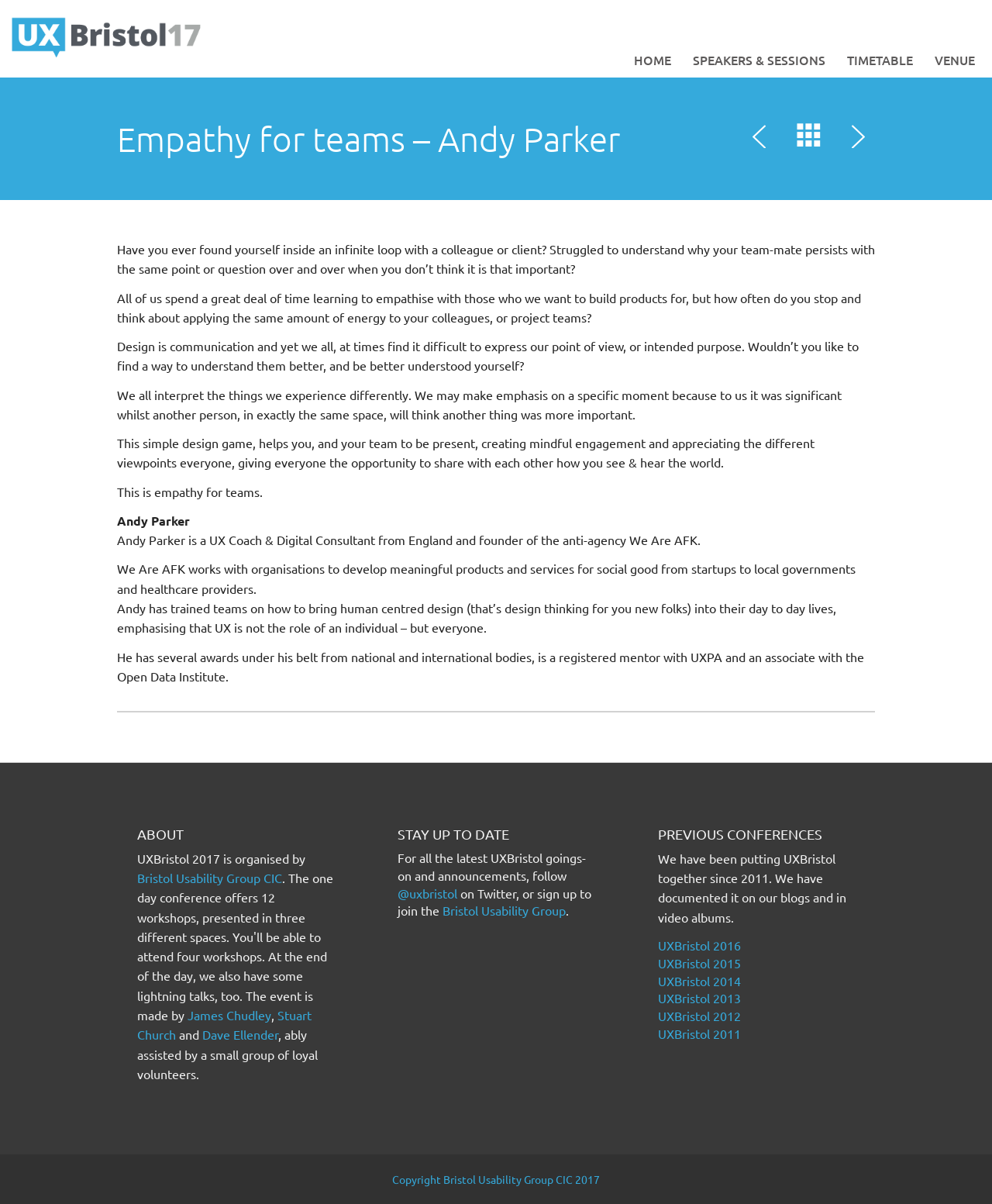Identify the bounding box coordinates of the area you need to click to perform the following instruction: "Click the TIMETABLE link".

[0.845, 0.035, 0.93, 0.064]